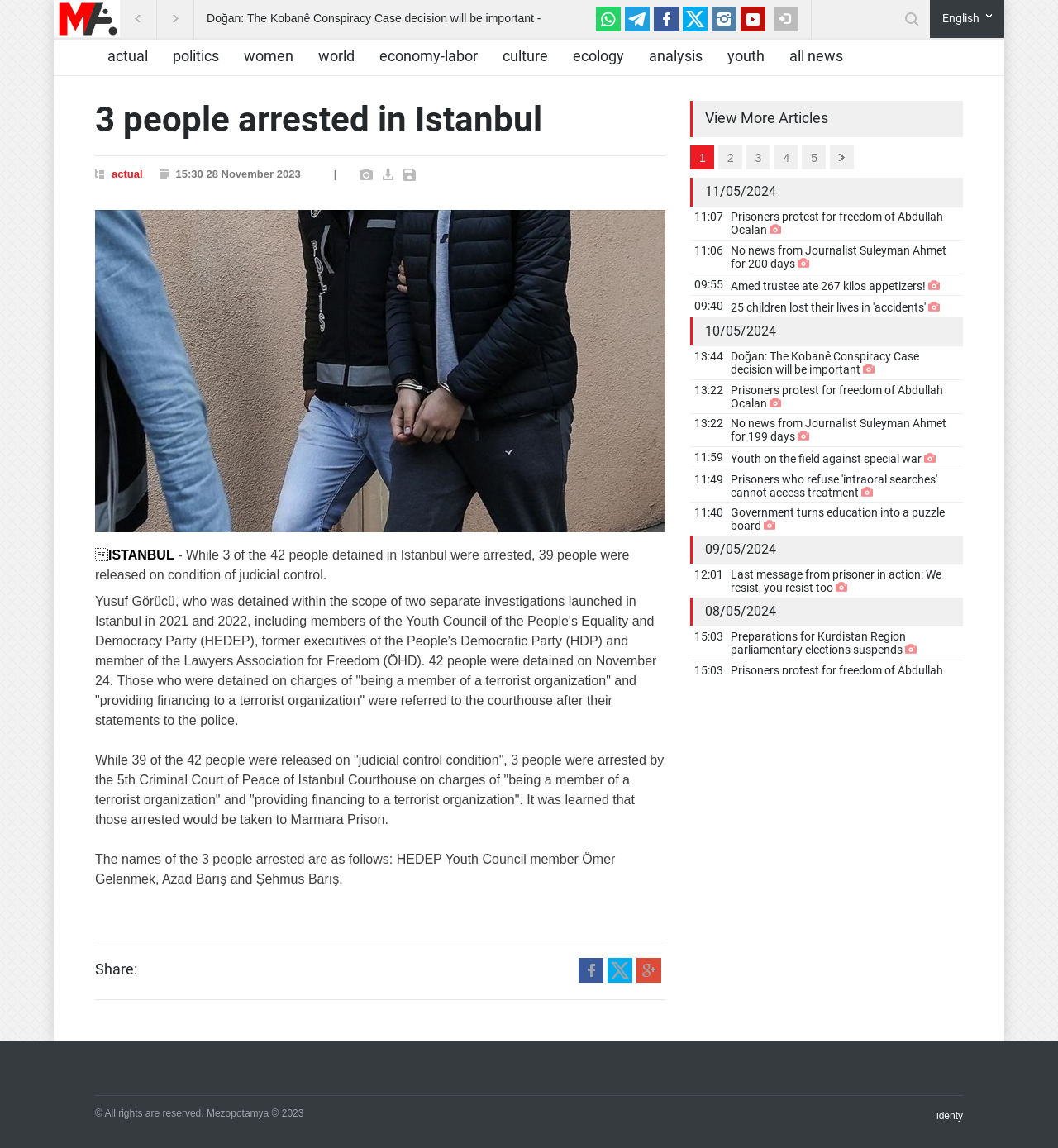Please provide the bounding box coordinates for the element that needs to be clicked to perform the instruction: "View the news article 'Prisoners protest for freedom of Abdullah Ocalan'". The coordinates must consist of four float numbers between 0 and 1, formatted as [left, top, right, bottom].

[0.252, 0.01, 0.495, 0.022]